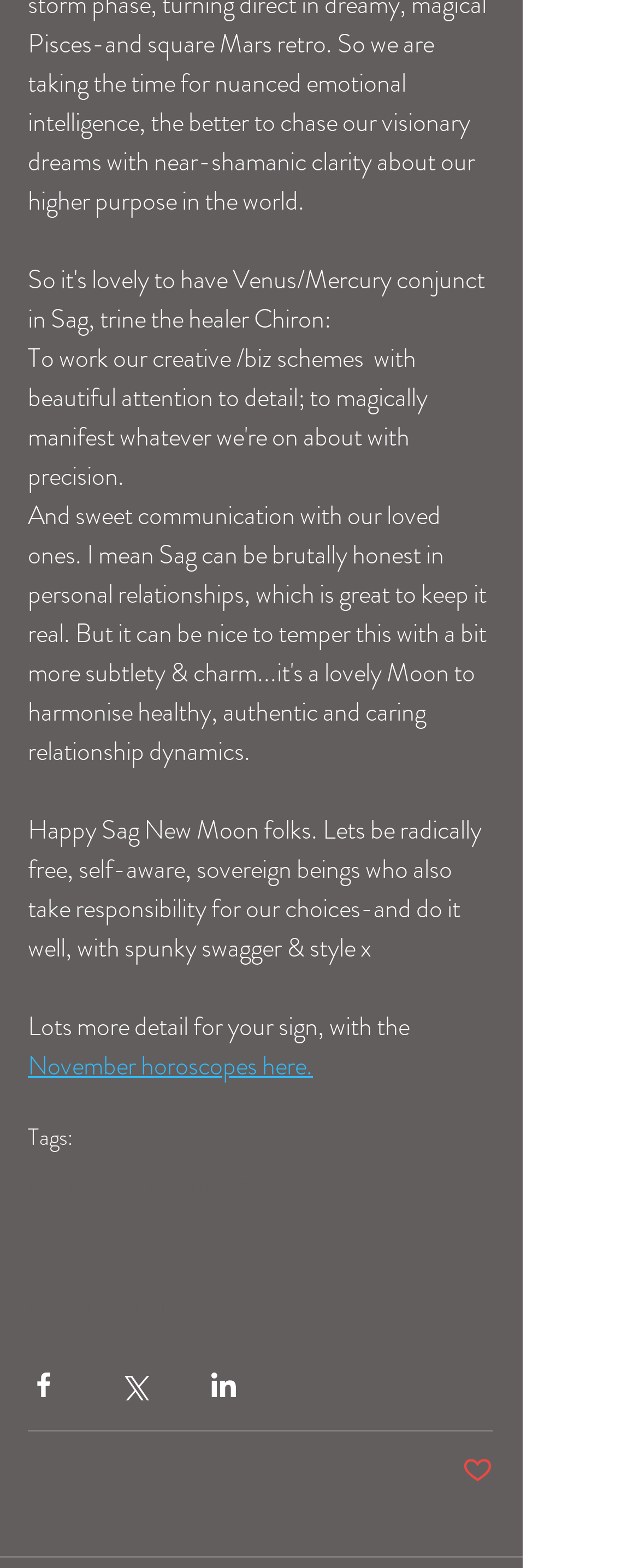Please specify the bounding box coordinates of the area that should be clicked to accomplish the following instruction: "View blogpost". The coordinates should consist of four float numbers between 0 and 1, i.e., [left, top, right, bottom].

[0.044, 0.748, 0.187, 0.766]